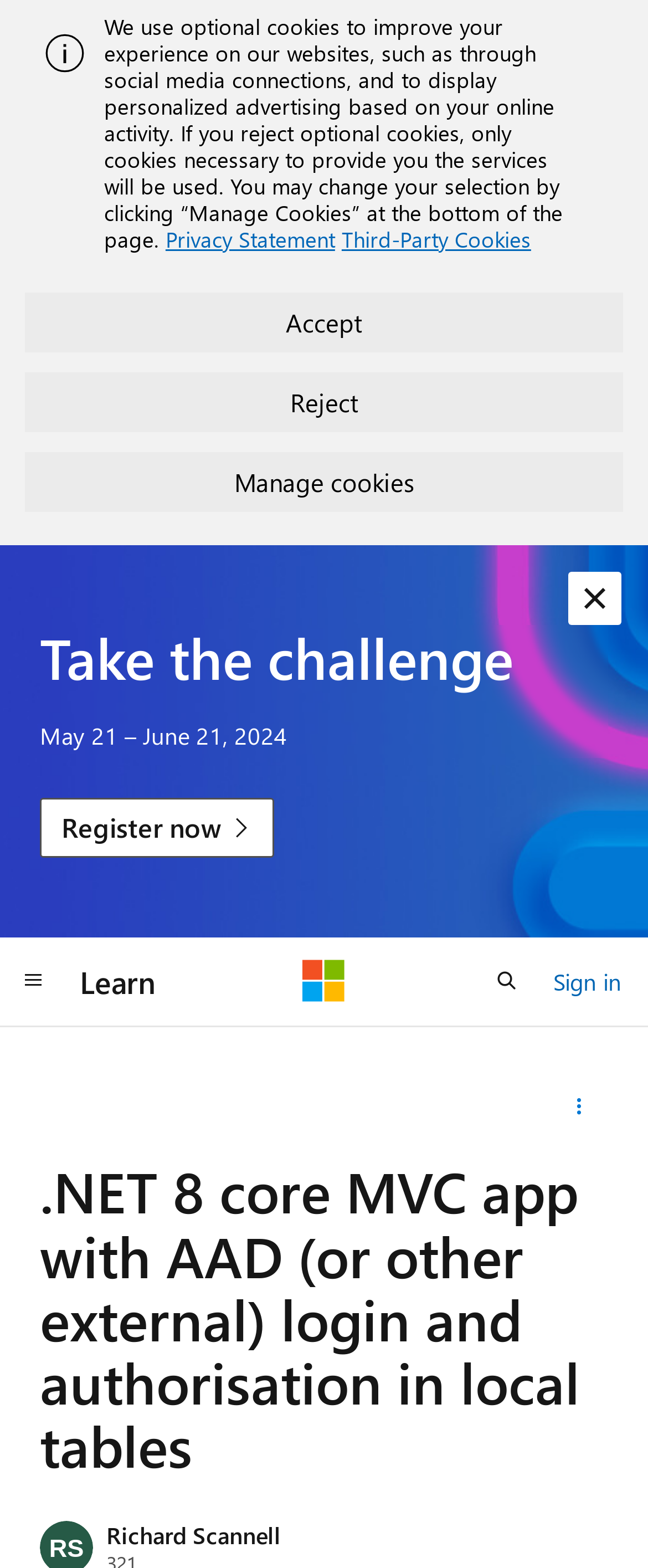Find the bounding box coordinates of the element I should click to carry out the following instruction: "Open search".

[0.731, 0.607, 0.833, 0.645]